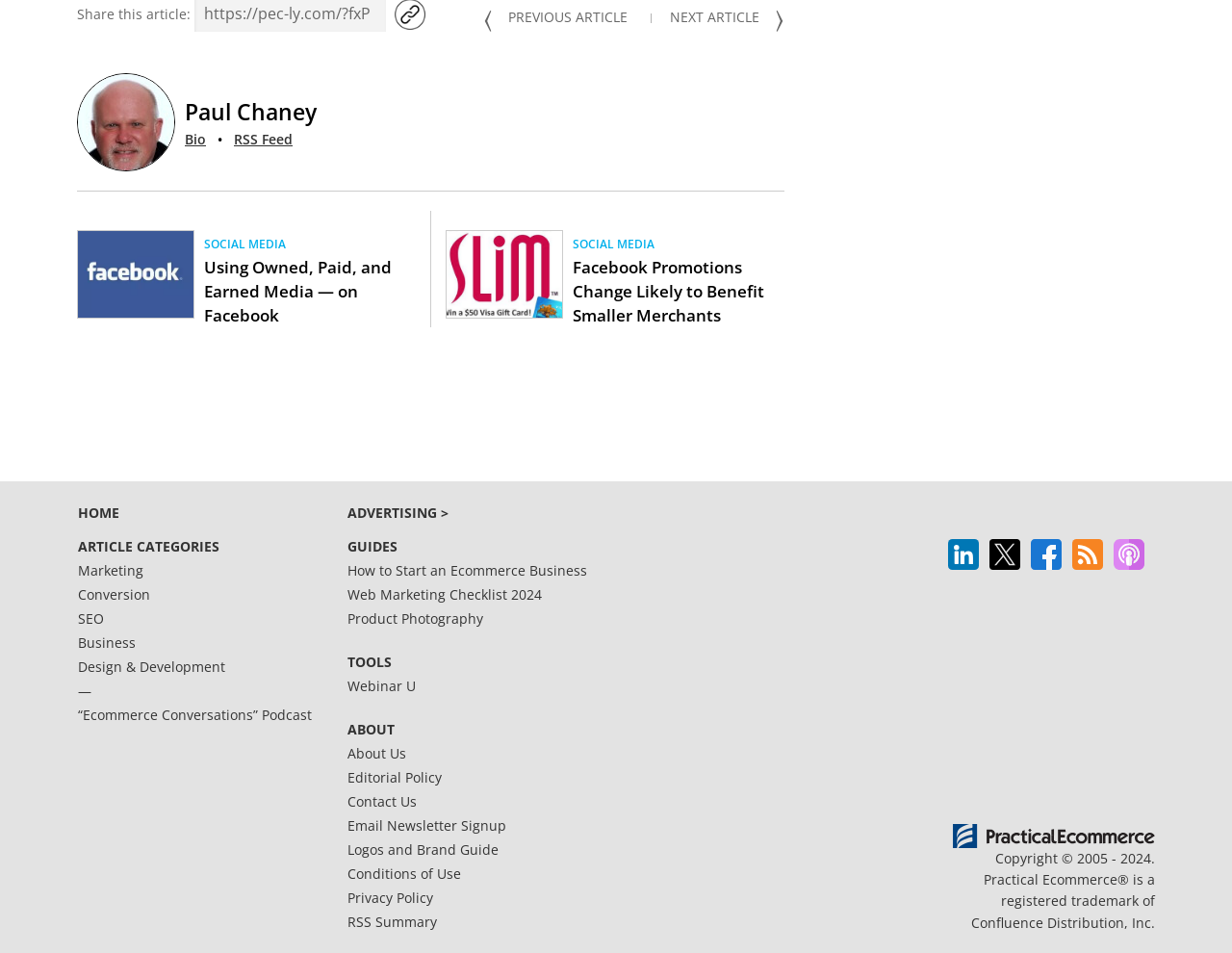Could you find the bounding box coordinates of the clickable area to complete this instruction: "Share this article"?

[0.062, 0.005, 0.155, 0.024]